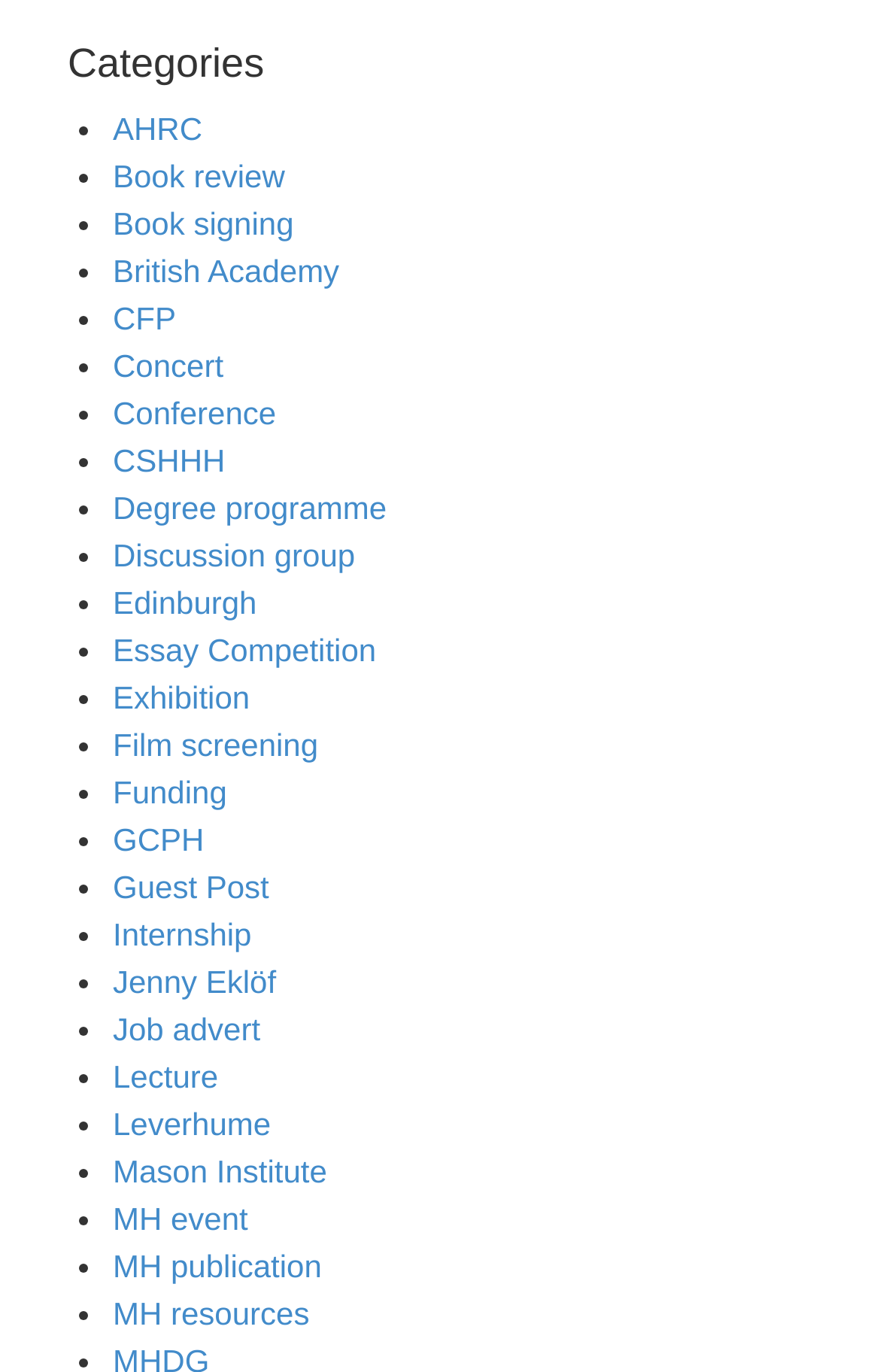Please determine the bounding box coordinates of the area that needs to be clicked to complete this task: 'Click on the 'AHRC' link'. The coordinates must be four float numbers between 0 and 1, formatted as [left, top, right, bottom].

[0.128, 0.08, 0.23, 0.107]